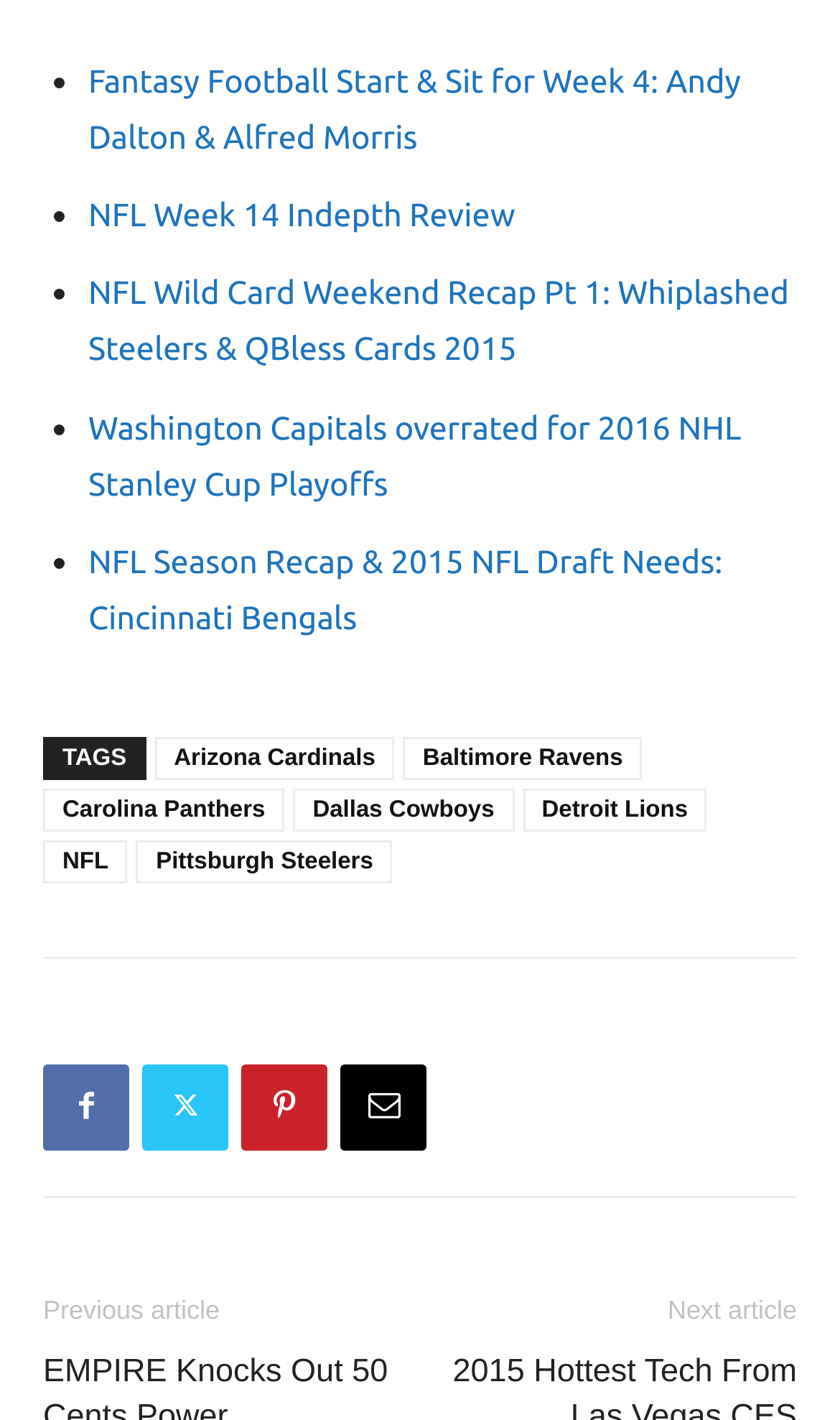How many social media links are available?
Use the information from the image to give a detailed answer to the question.

There are 4 social media links available, represented by icons: , , , and .